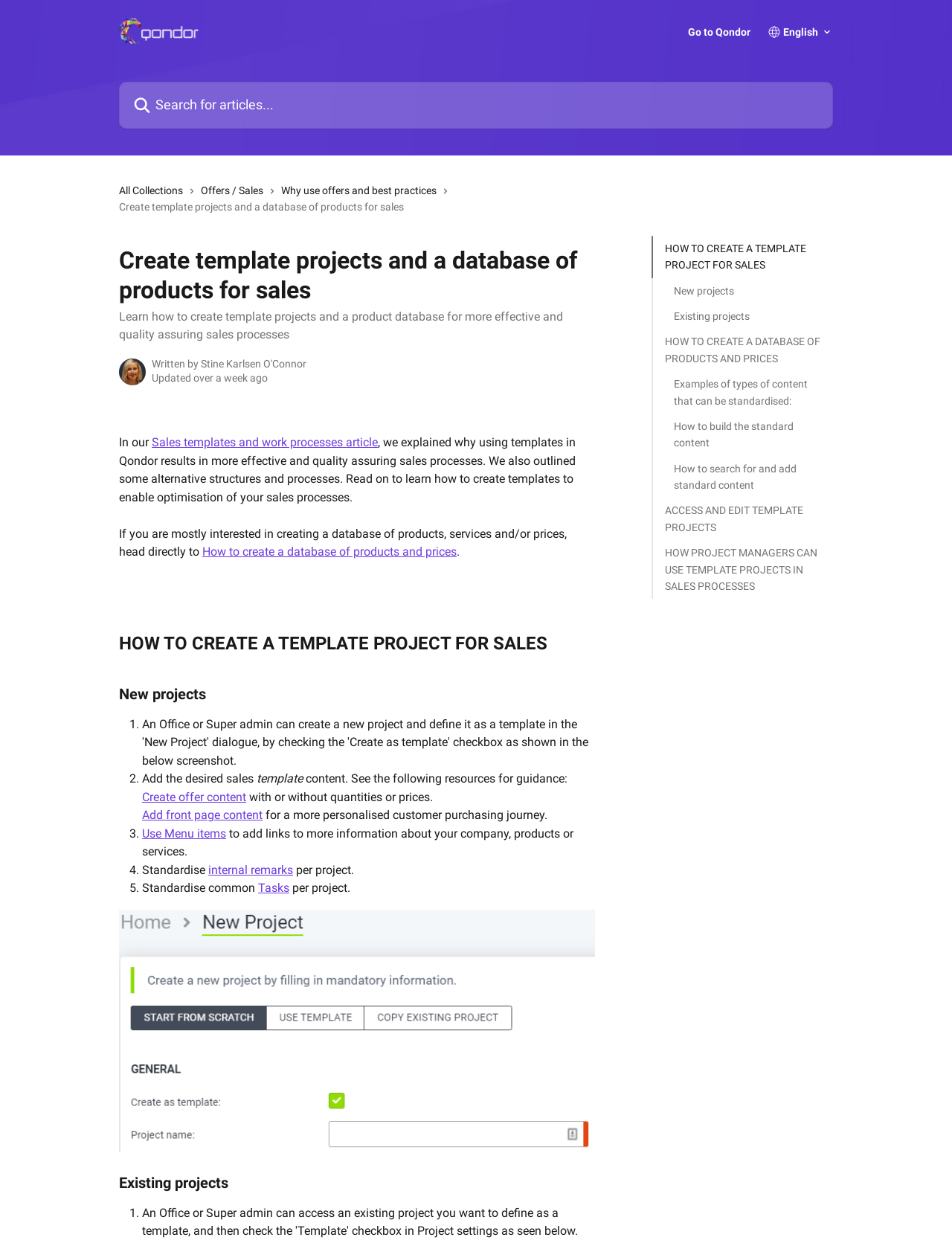Please use the details from the image to answer the following question comprehensively:
Who wrote the article?

The author of the article is Stine Karlsen O'Connor, as indicated by the avatar and text 'Written by' next to the author's name.